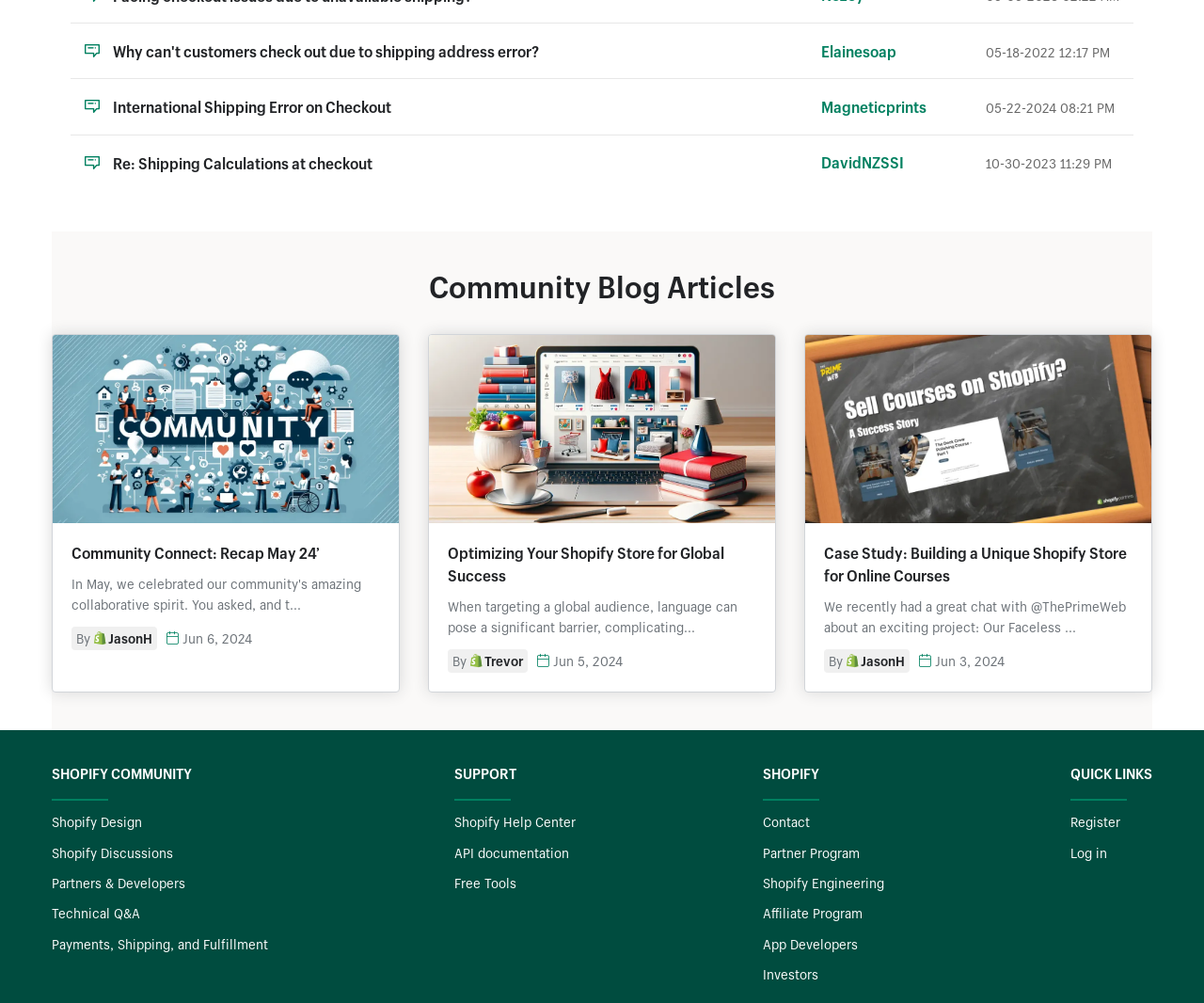Please use the details from the image to answer the following question comprehensively:
What is the section that contains the link 'Shopify Design'?

I found the link 'Shopify Design' under the heading 'SHOPIFY COMMUNITY', which suggests that this link is part of this section.